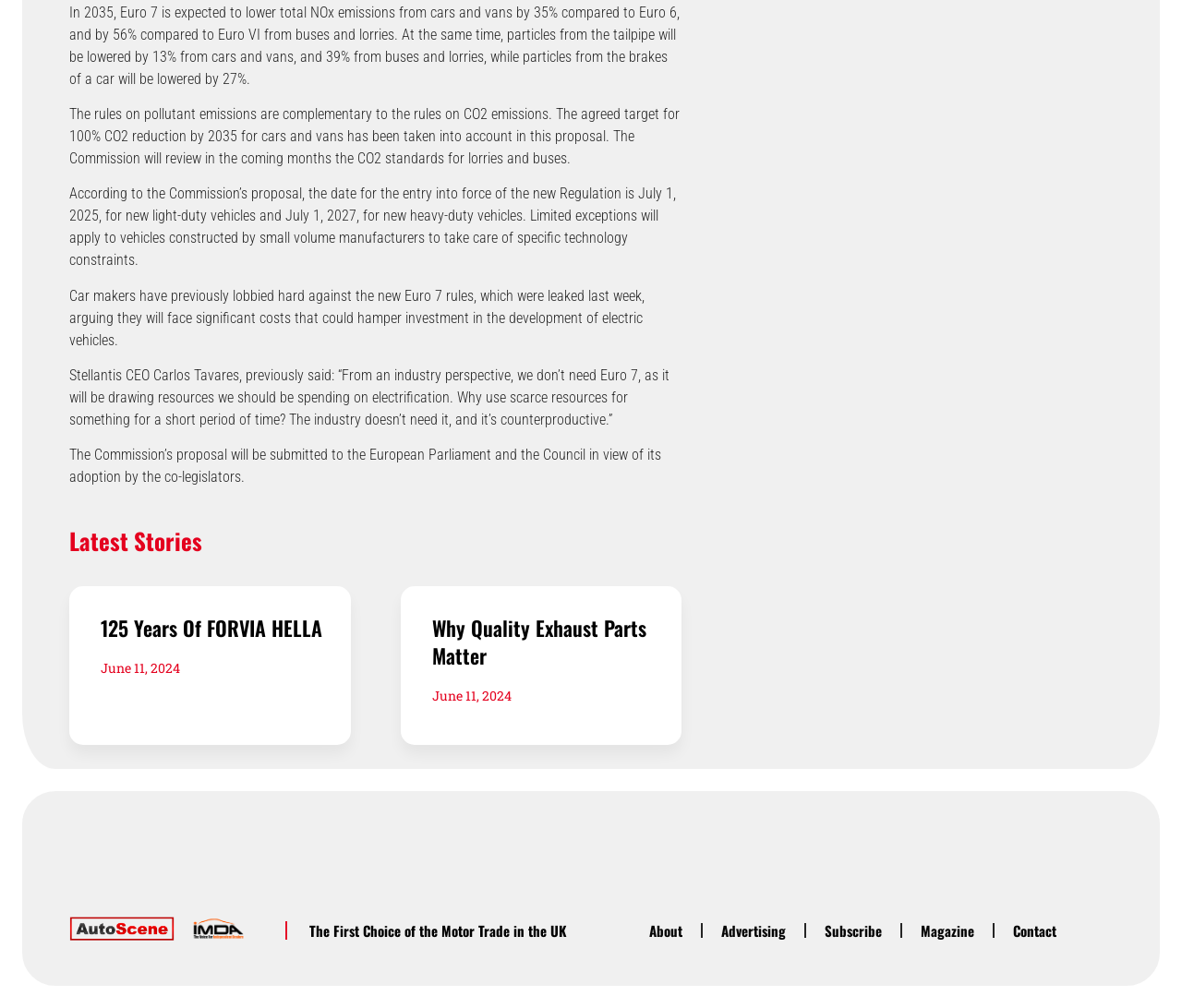Determine the bounding box coordinates in the format (top-left x, top-left y, bottom-right x, bottom-right y). Ensure all values are floating point numbers between 0 and 1. Identify the bounding box of the UI element described by: Why quality exhaust parts matter

[0.365, 0.608, 0.547, 0.665]